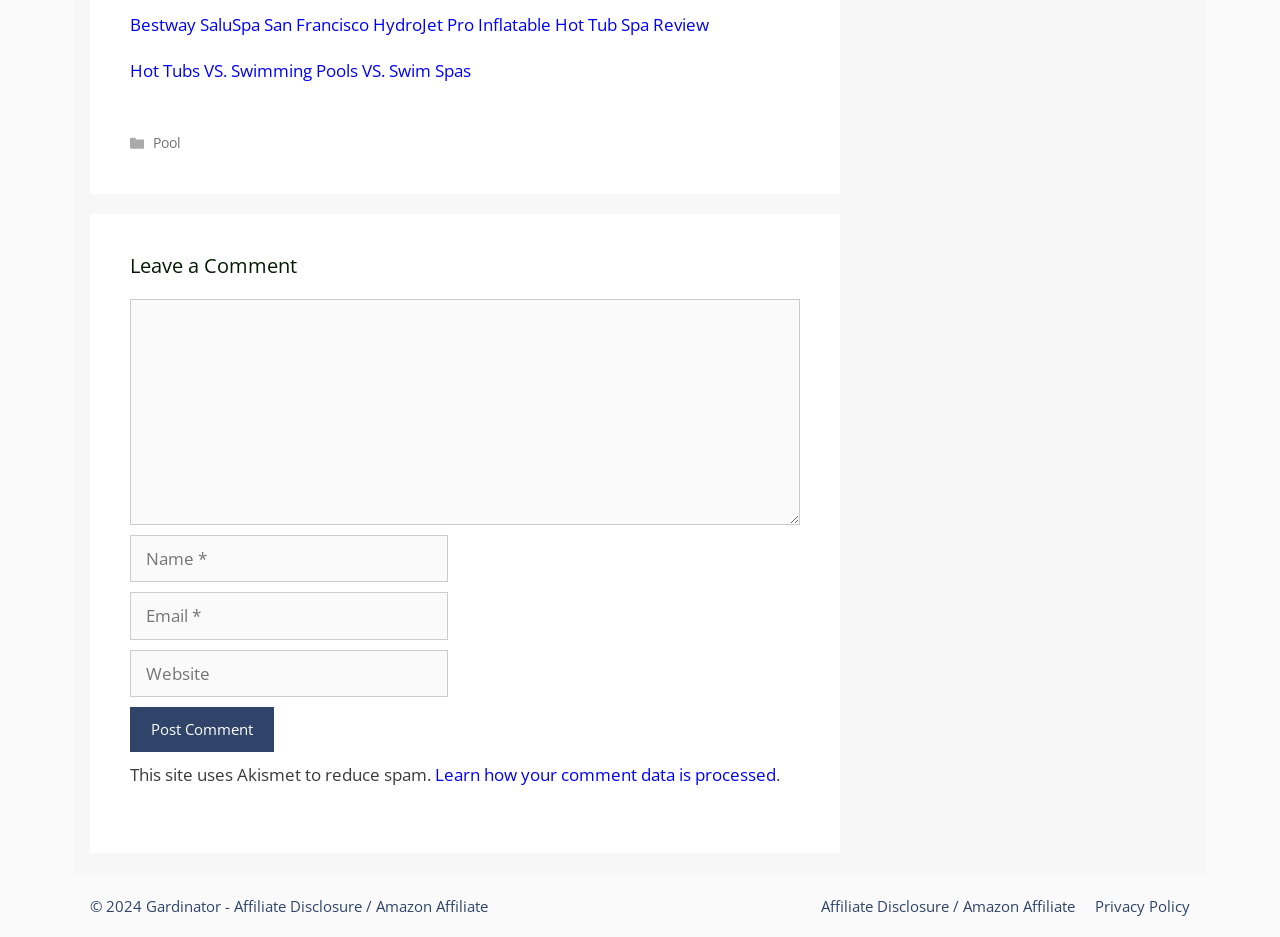Refer to the screenshot and give an in-depth answer to this question: What are the terms and policies of the webpage?

The webpage has links to its Affiliate Disclosure and Privacy Policy at the bottom, which suggest that the webpage has terms and policies that users can access and review.